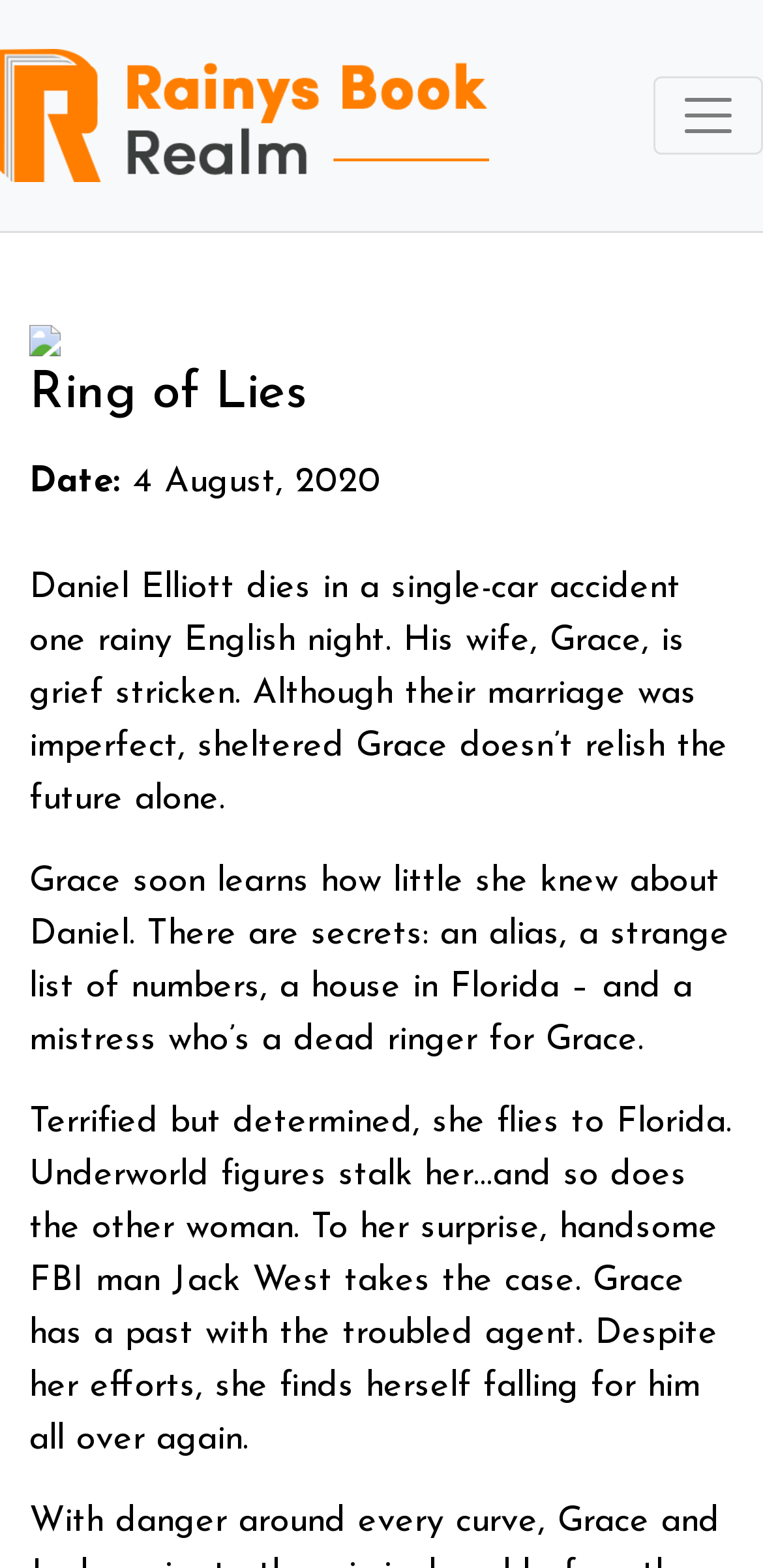What is the relationship between Grace and Daniel?
Please analyze the image and answer the question with as much detail as possible.

The book description states that Daniel Elliott dies, and his wife, Grace, is grief-stricken, indicating that they were married.